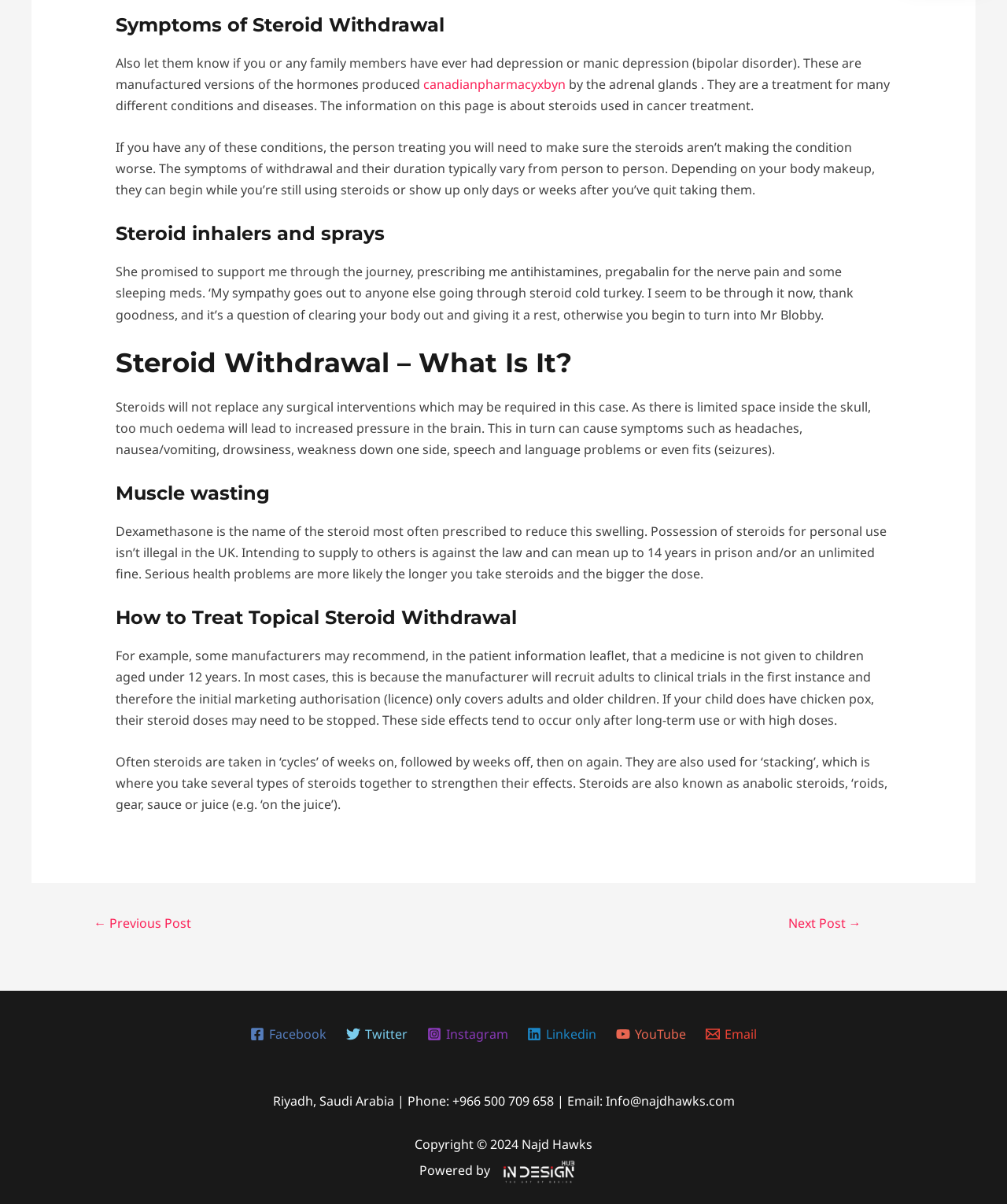Identify the bounding box coordinates of the region that needs to be clicked to carry out this instruction: "Click the 'Facebook' link". Provide these coordinates as four float numbers ranging from 0 to 1, i.e., [left, top, right, bottom].

[0.243, 0.853, 0.329, 0.864]